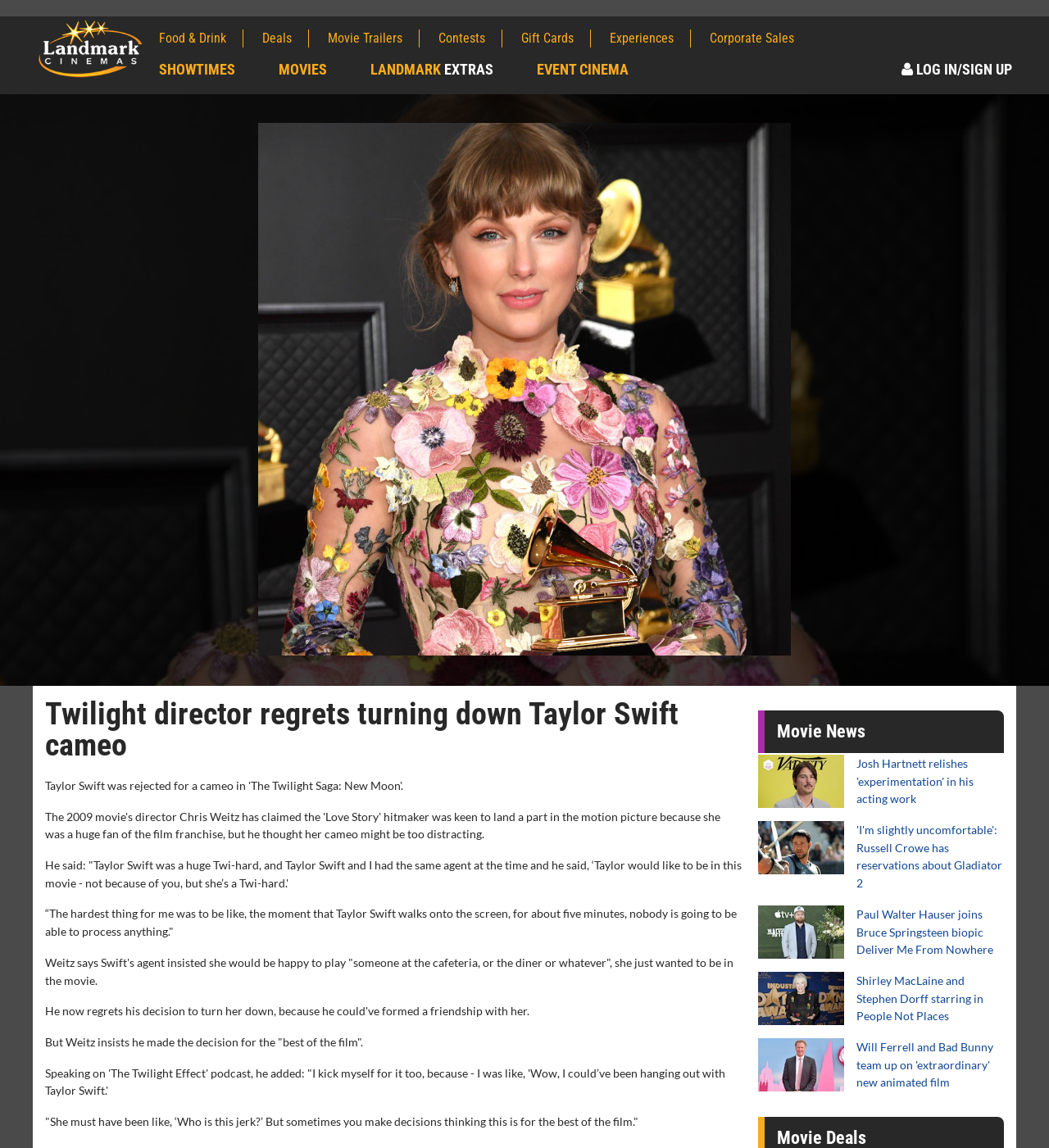Can you specify the bounding box coordinates of the area that needs to be clicked to fulfill the following instruction: "Click on 'Click Here'"?

None